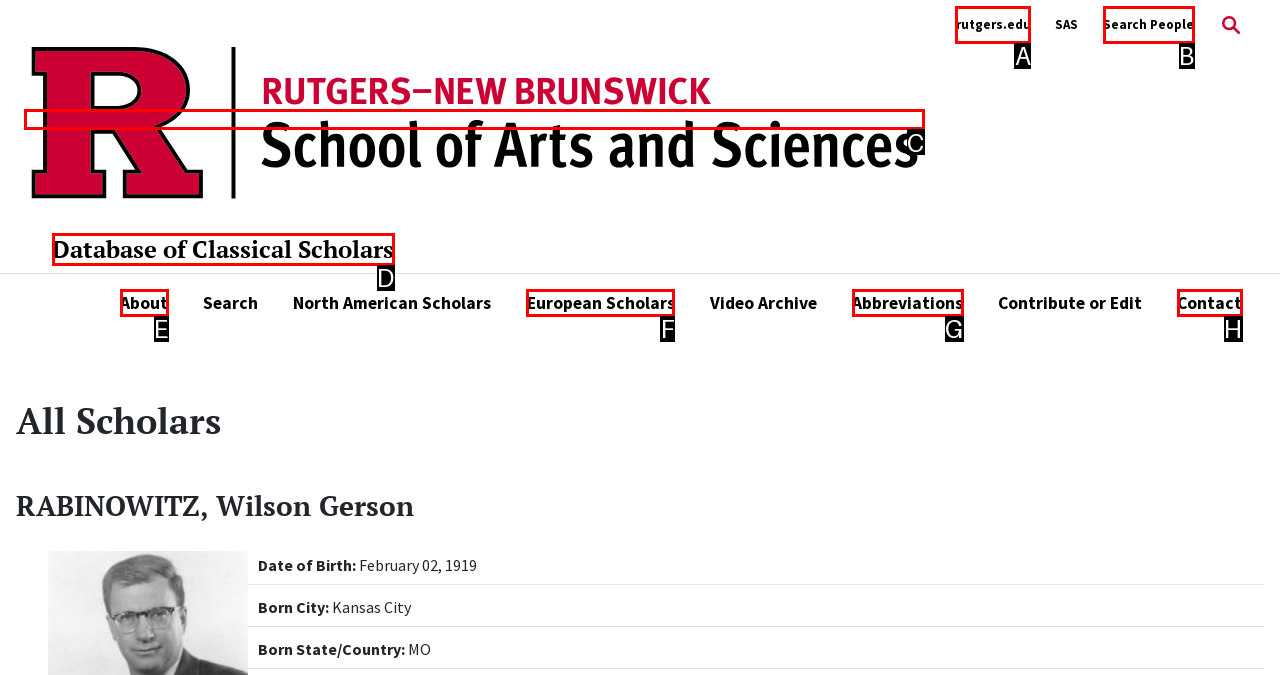Select the HTML element that matches the description: Search People
Respond with the letter of the correct choice from the given options directly.

B